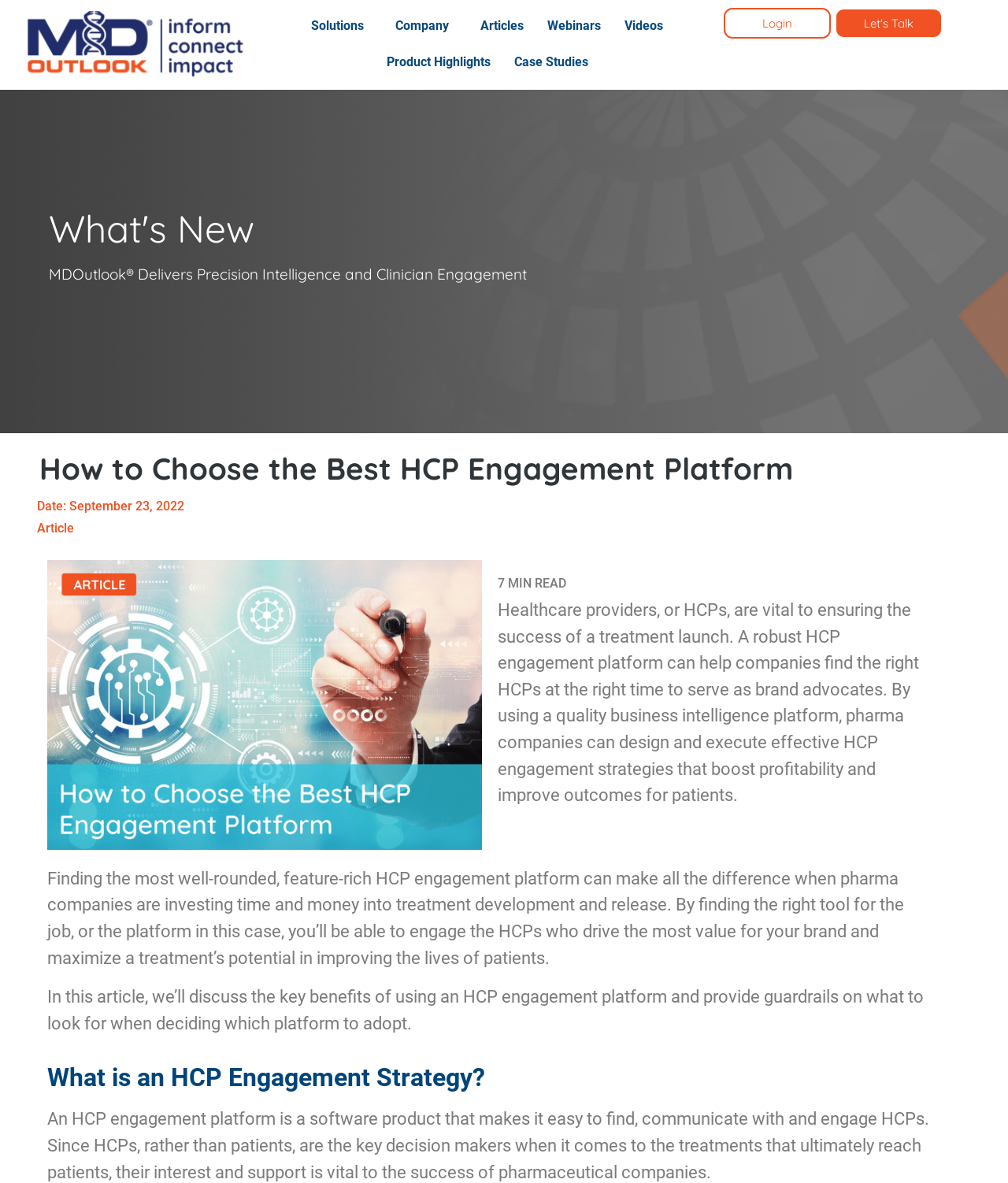What is the date of the article?
Using the visual information from the image, give a one-word or short-phrase answer.

September 23, 2022